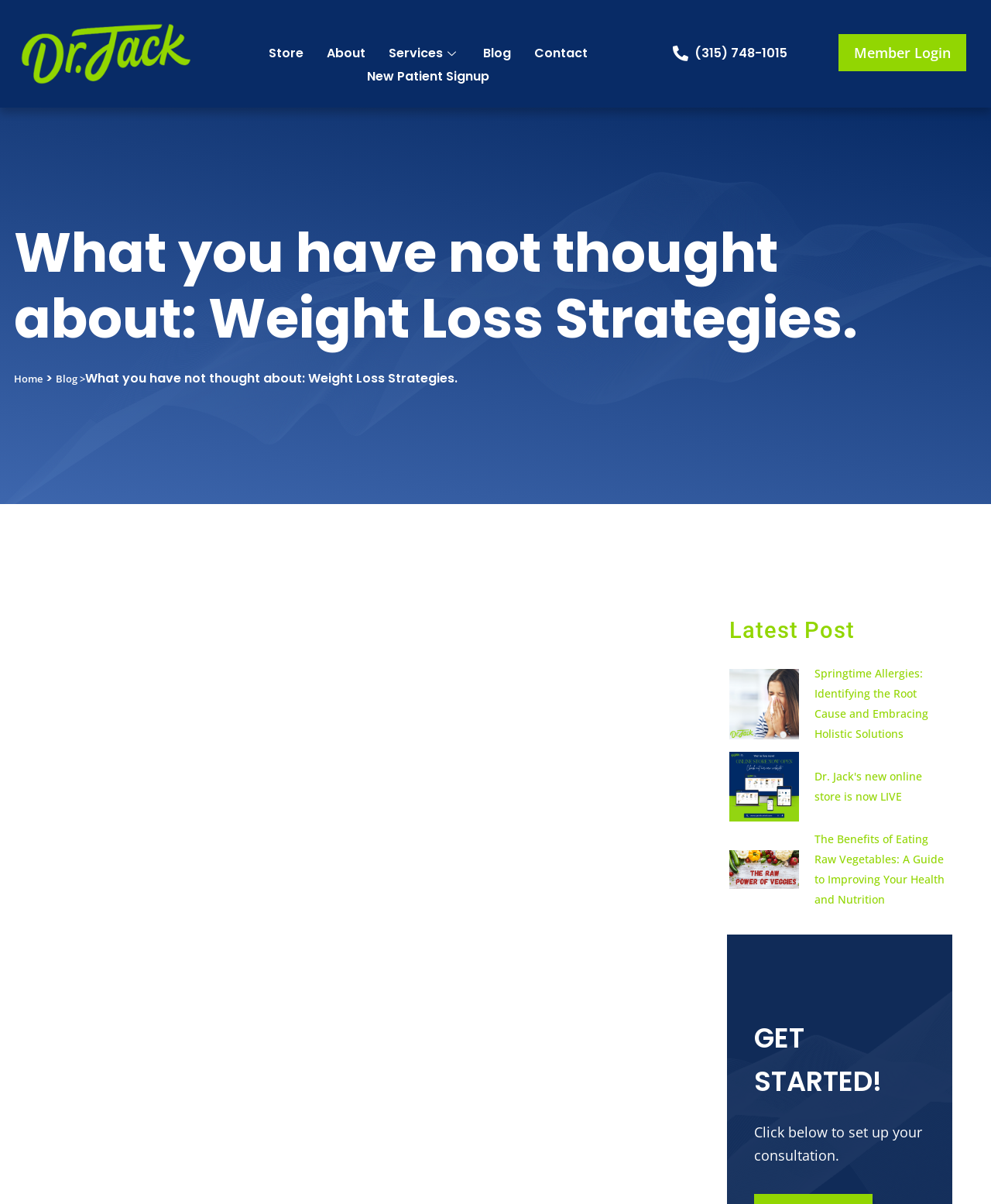From the webpage screenshot, identify the region described by Blog >. Provide the bounding box coordinates as (top-left x, top-left y, bottom-right x, bottom-right y), with each value being a floating point number between 0 and 1.

[0.056, 0.309, 0.086, 0.32]